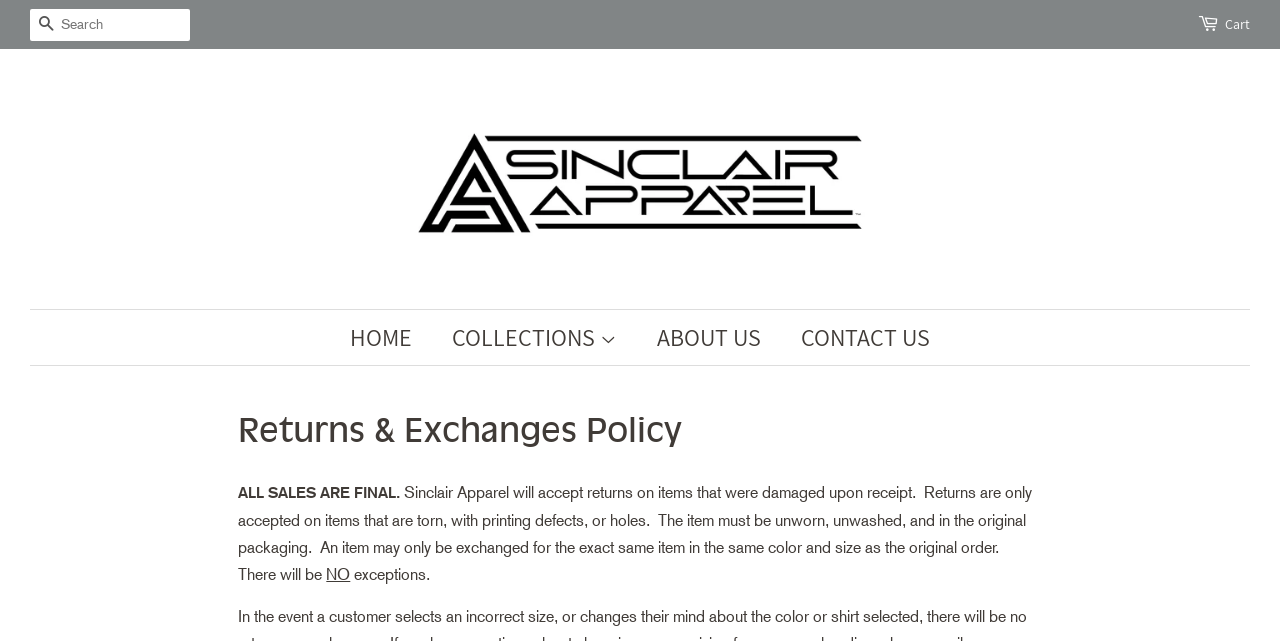Please identify the bounding box coordinates of the region to click in order to complete the task: "search for something". The coordinates must be four float numbers between 0 and 1, specified as [left, top, right, bottom].

[0.023, 0.014, 0.148, 0.063]